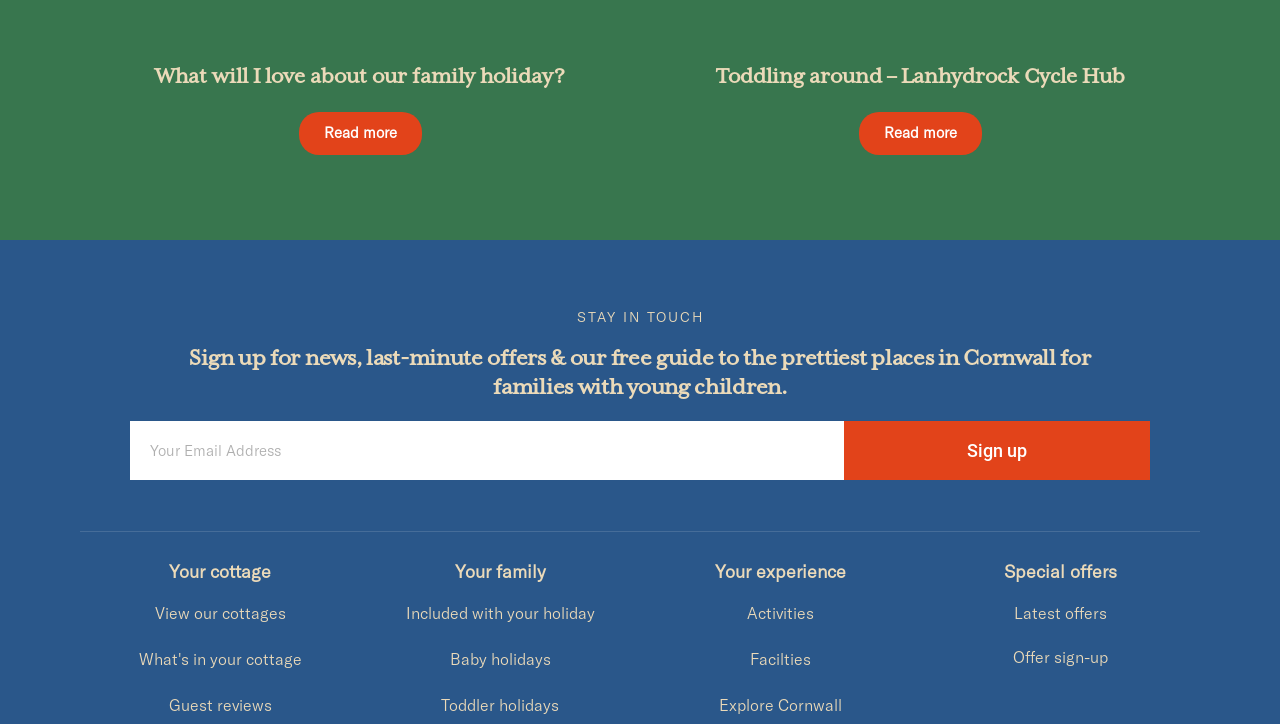Can you specify the bounding box coordinates of the area that needs to be clicked to fulfill the following instruction: "Sign up for news"?

[0.659, 0.582, 0.898, 0.664]